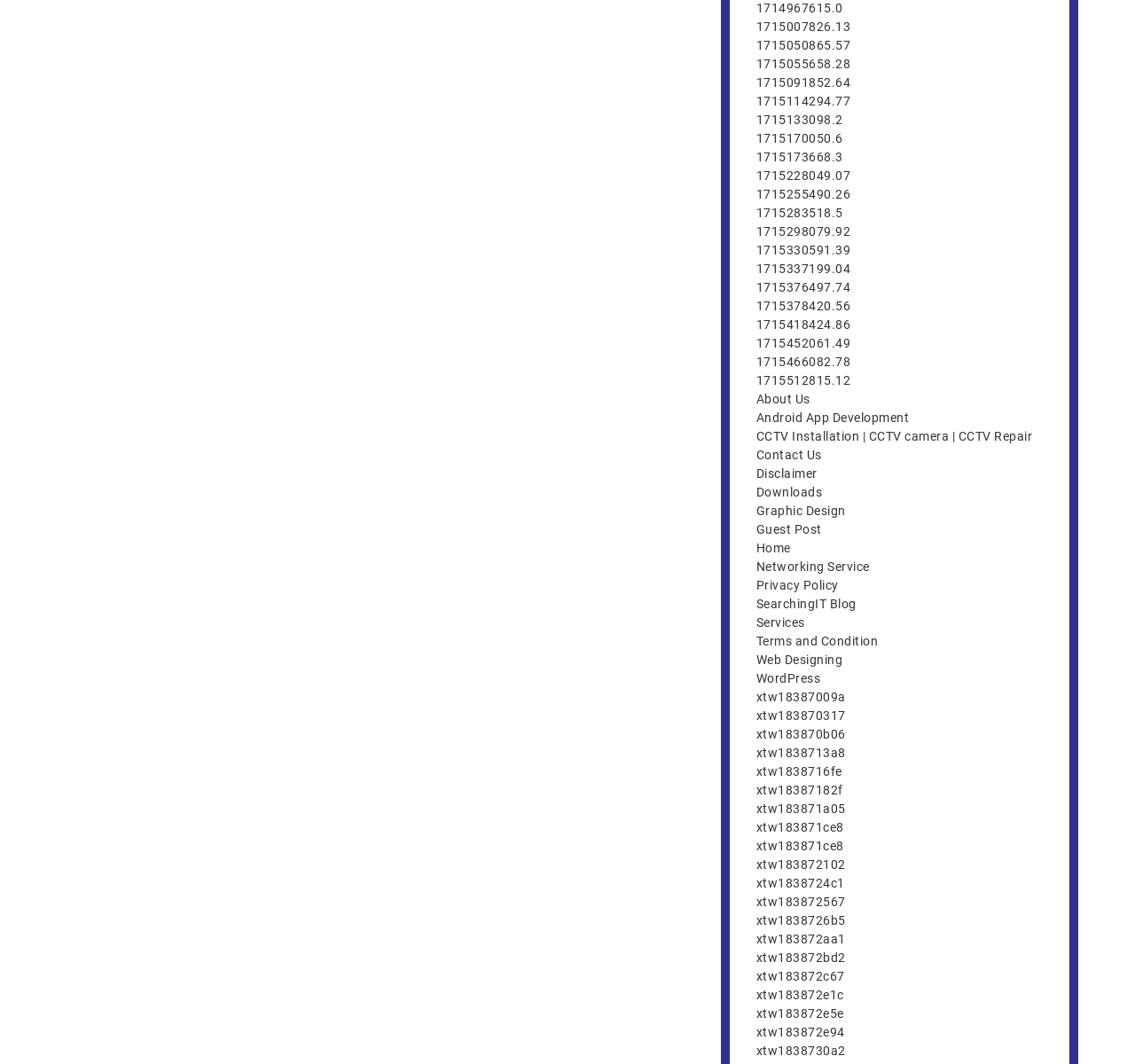Respond to the following query with just one word or a short phrase: 
How many links are there on the webpage?

808